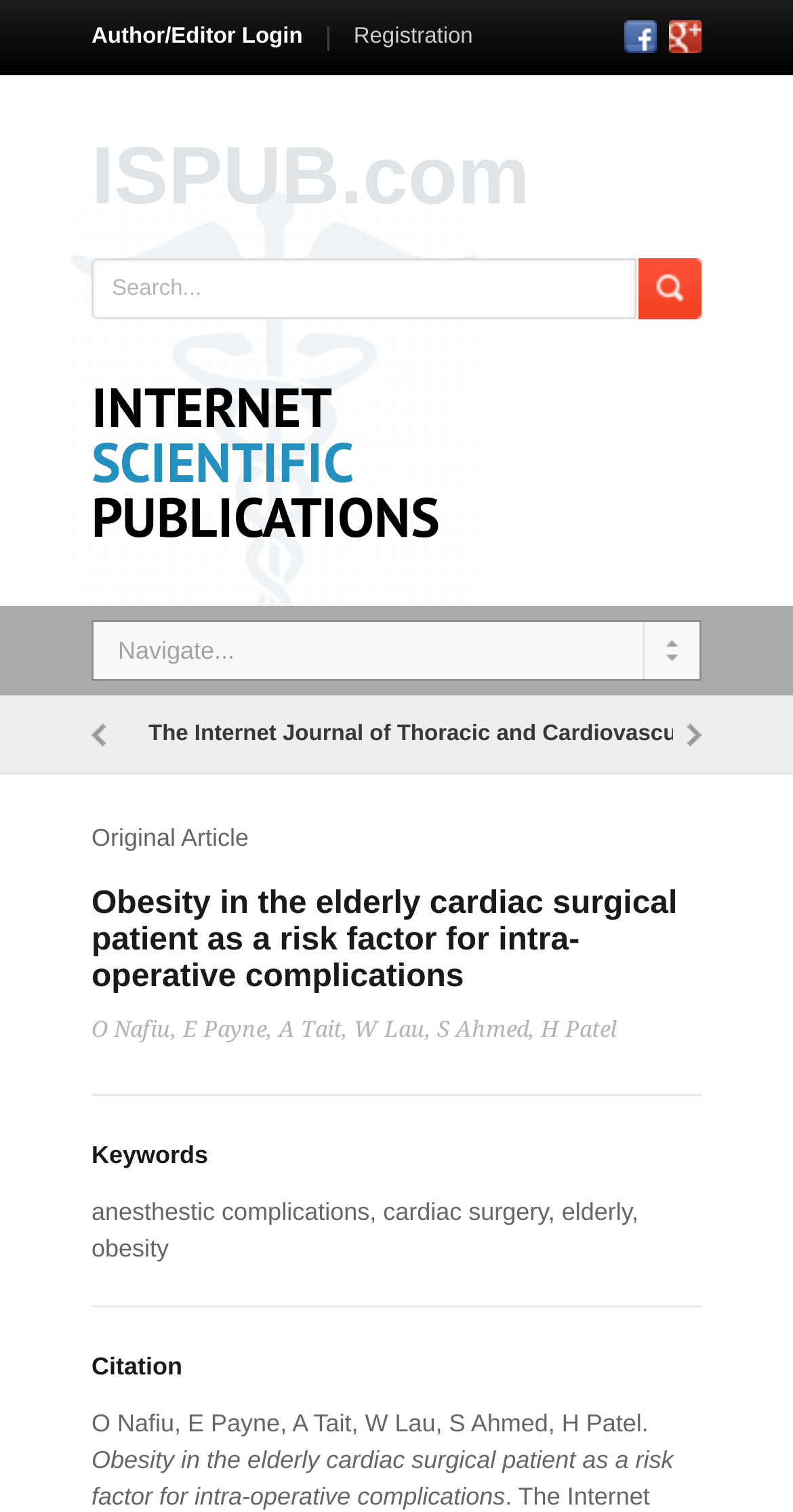Answer the following inquiry with a single word or phrase:
What social media platform is linked to the website?

Facebook